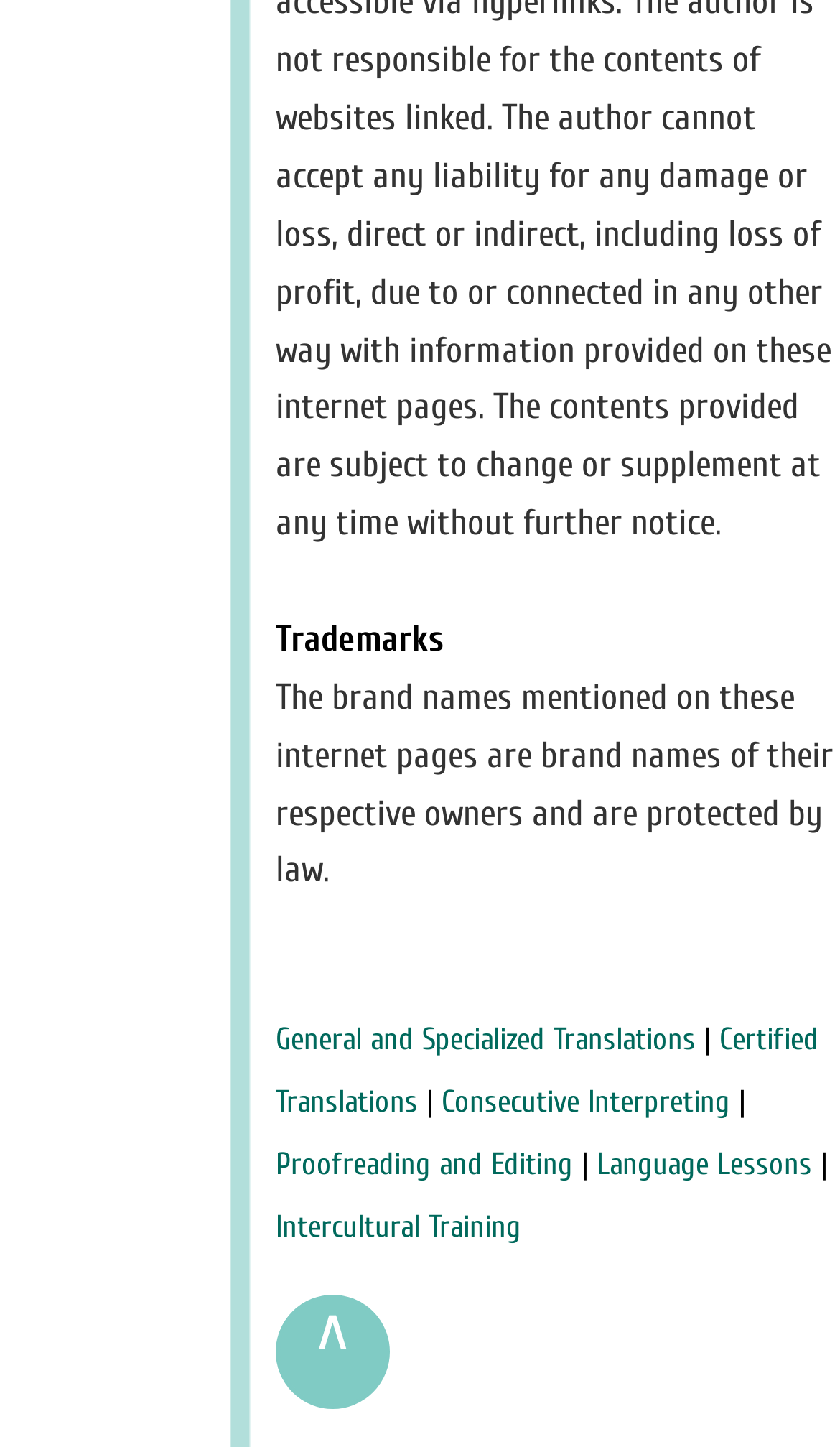Please find the bounding box coordinates in the format (top-left x, top-left y, bottom-right x, bottom-right y) for the given element description. Ensure the coordinates are floating point numbers between 0 and 1. Description: Language Lessons

[0.71, 0.792, 0.967, 0.817]